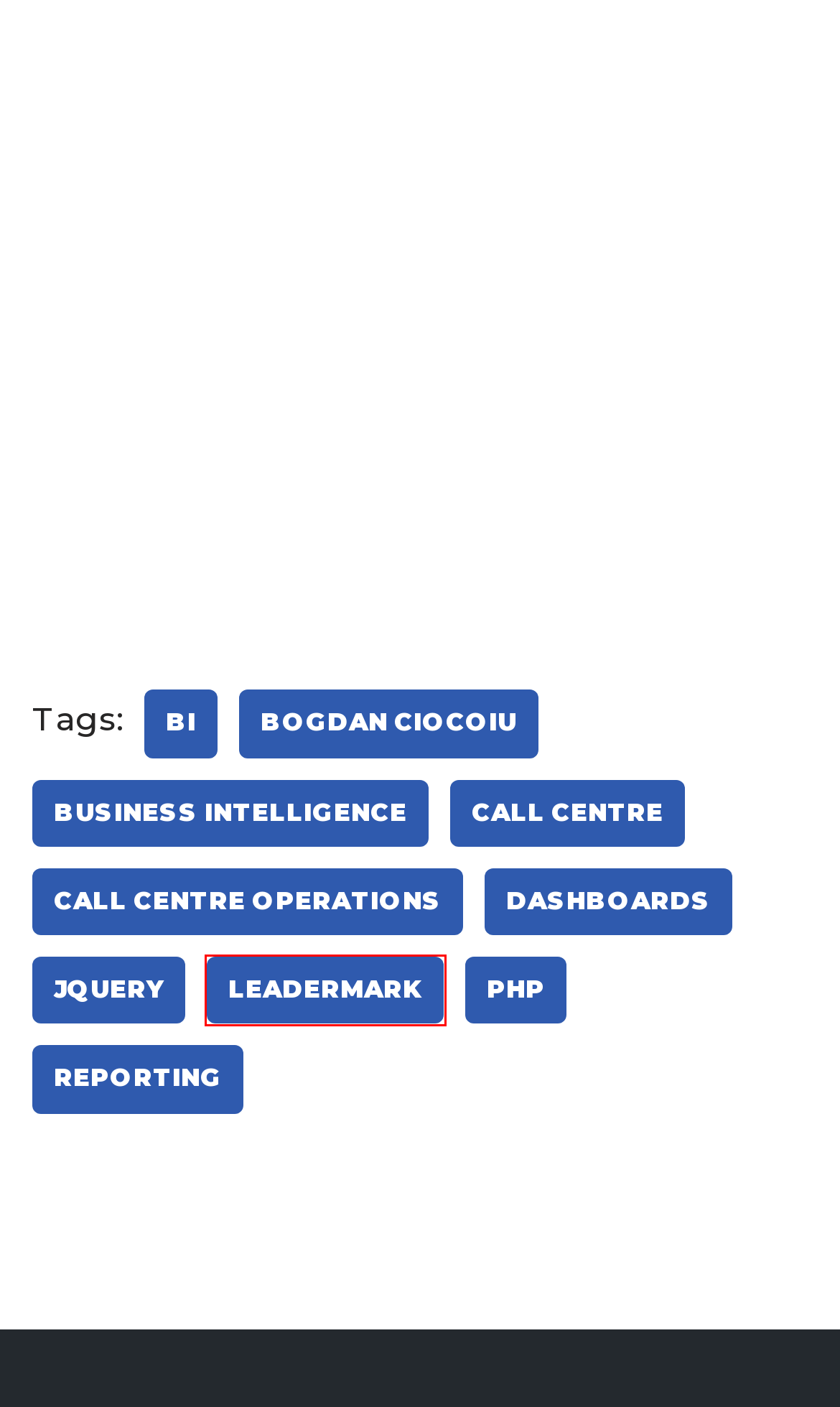You have a screenshot of a webpage, and a red bounding box highlights an element. Select the webpage description that best fits the new page after clicking the element within the bounding box. Options are:
A. call centre Archives - Software design, development and integration
B. call centre operations Archives - Software design, development and integration
C. Business Intelligence Archives - Software design, development and integration
D. dashboards Archives - Software design, development and integration
E. Leadermark Archives - Software design, development and integration
F. PHP Archives - Software design, development and integration
G. Bogdan Ciocoiu Archives - Software design, development and integration
H. BI Archives - Software design, development and integration

E